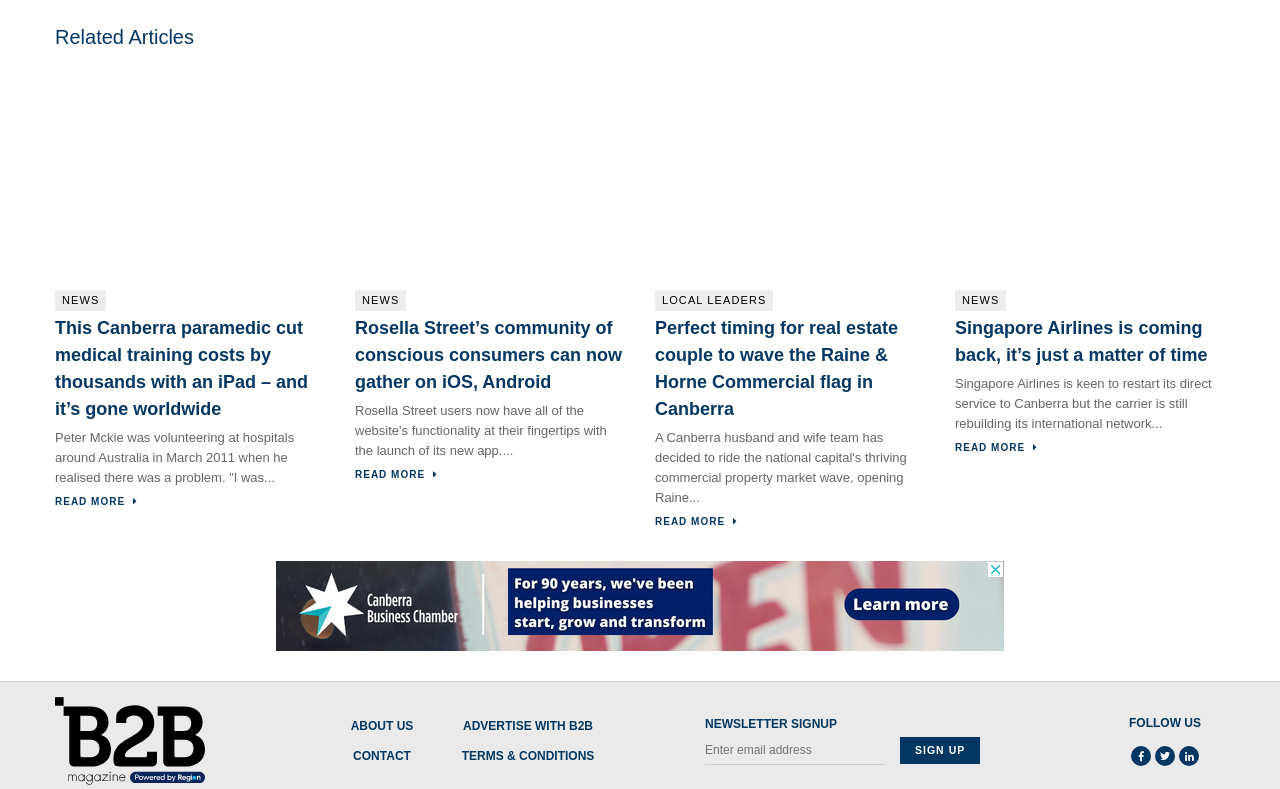Locate the bounding box coordinates of the item that should be clicked to fulfill the instruction: "Read more about the Canberra paramedic who cut medical training costs".

[0.043, 0.623, 0.11, 0.648]